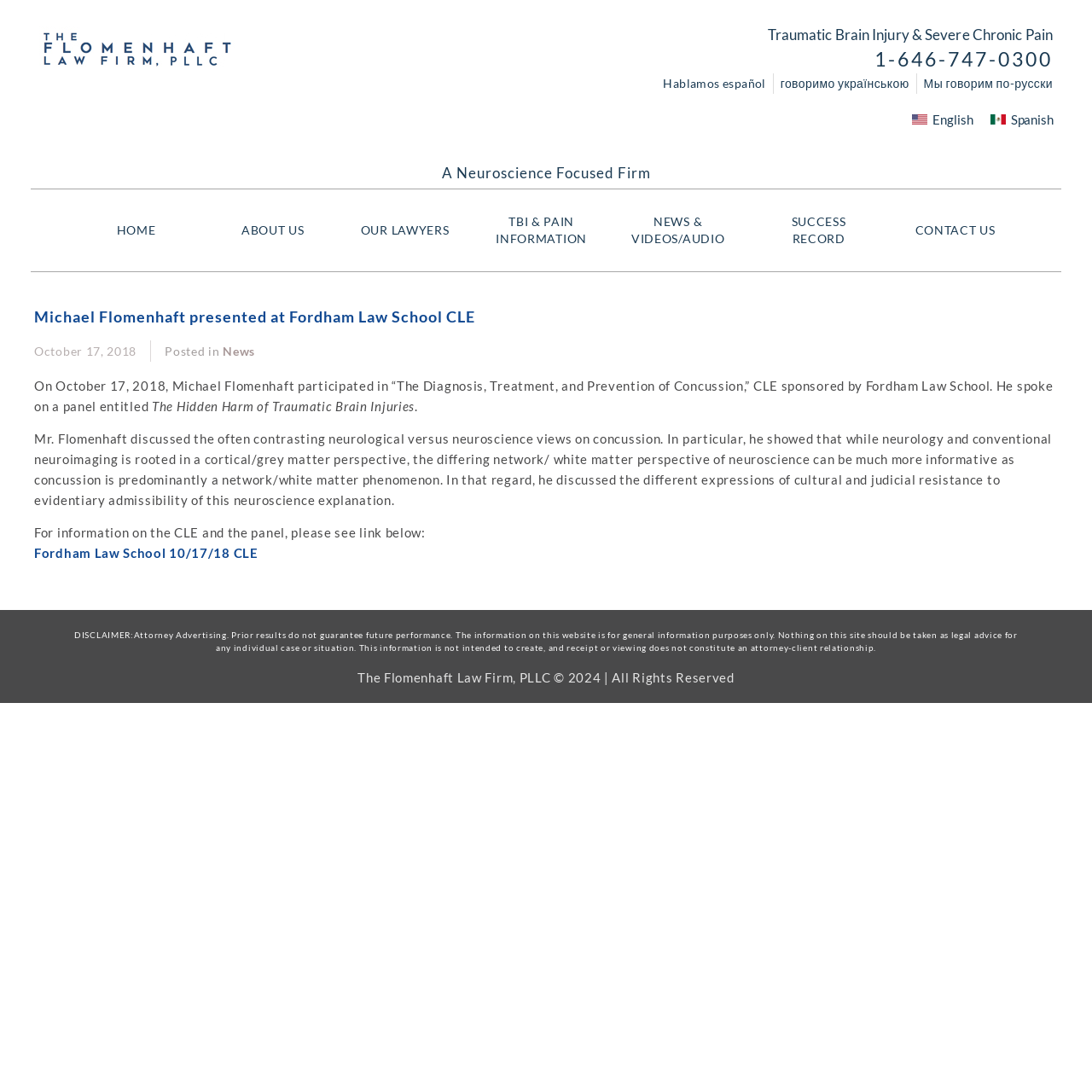What is the topic of the panel Michael Flomenhaft spoke on?
Refer to the image and answer the question using a single word or phrase.

The Diagnosis, Treatment, and Prevention of Concussion